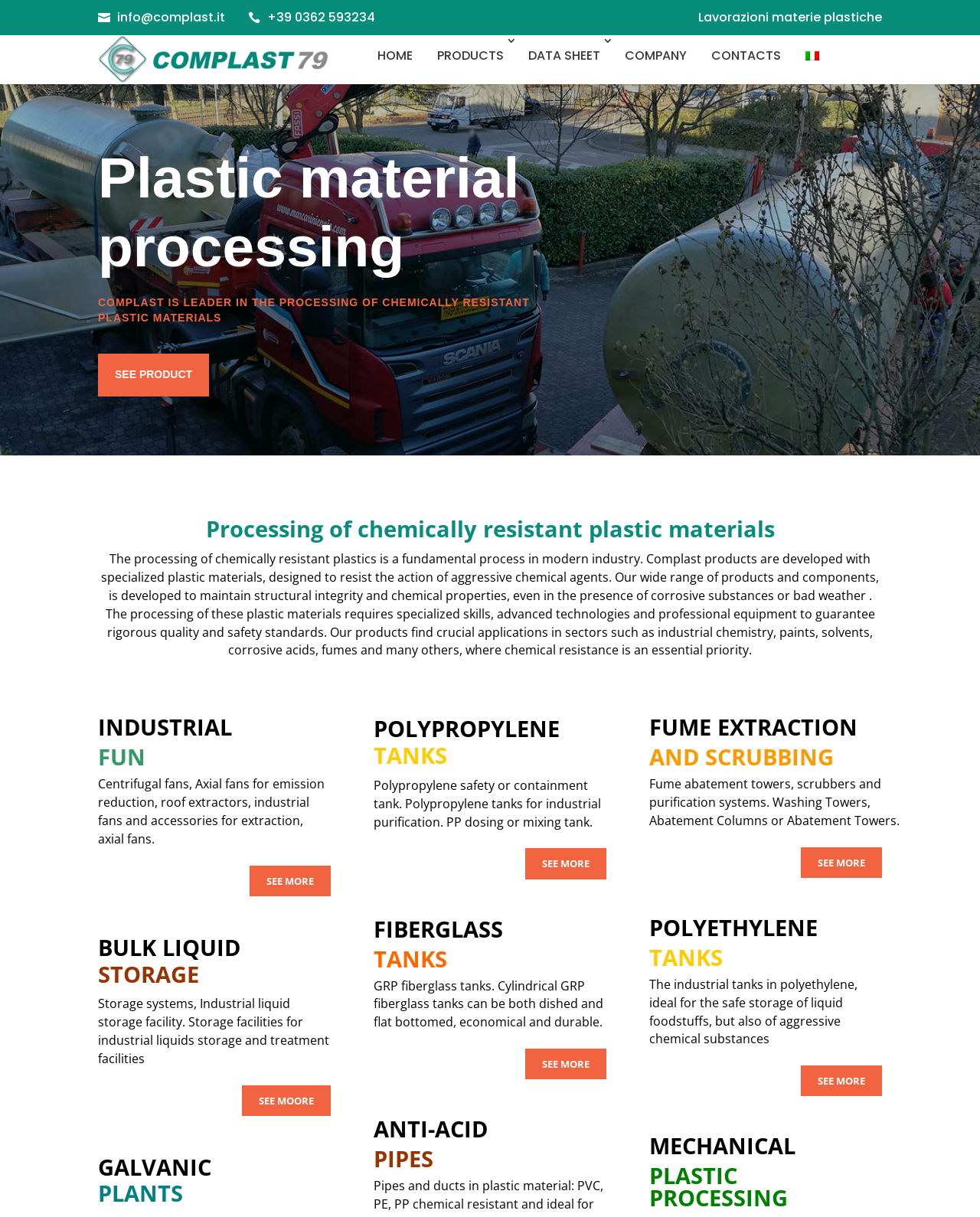Identify the bounding box coordinates of the region that needs to be clicked to carry out this instruction: "Click the CONTACTS link". Provide these coordinates as four float numbers ranging from 0 to 1, i.e., [left, top, right, bottom].

[0.722, 0.029, 0.801, 0.063]